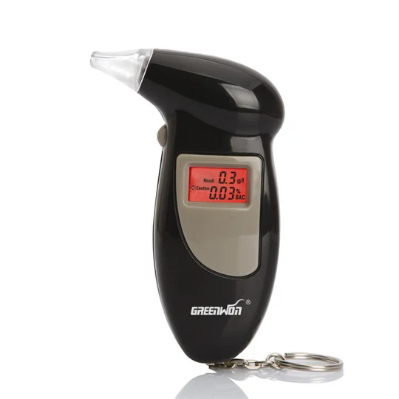Generate an elaborate caption for the given image.

The image displays a sleek black alcohol breathalyzer from the brand GREENWON, designed for personal use. The device has a compact shape, making it portable and convenient to carry as it includes a keychain attachment. On the front, a clear digital display shows readings of Blood Alcohol Content (BAC) in decimal format. In this instance, the reading indicates 0.3, suggesting the device's primary function as a measurement tool for alcohol levels. This breathalyzer is not only practical for ensuring sober driving but also for personal awareness of alcohol consumption before engaging in activities like driving. Its modern design combines functionality with ease of use, making it a valuable accessory for responsible individuals.